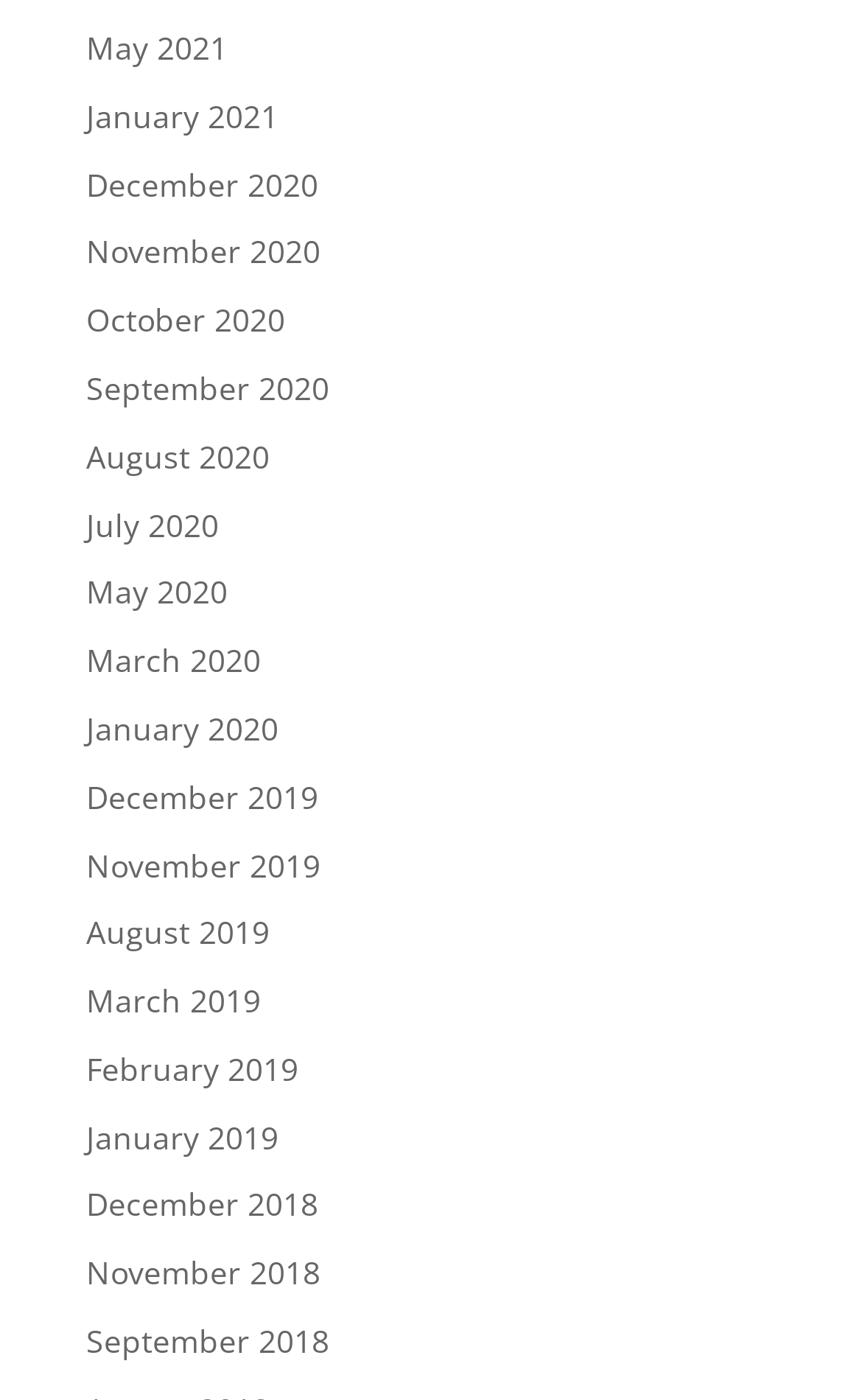Show the bounding box coordinates of the element that should be clicked to complete the task: "browse December 2020".

[0.1, 0.116, 0.369, 0.146]